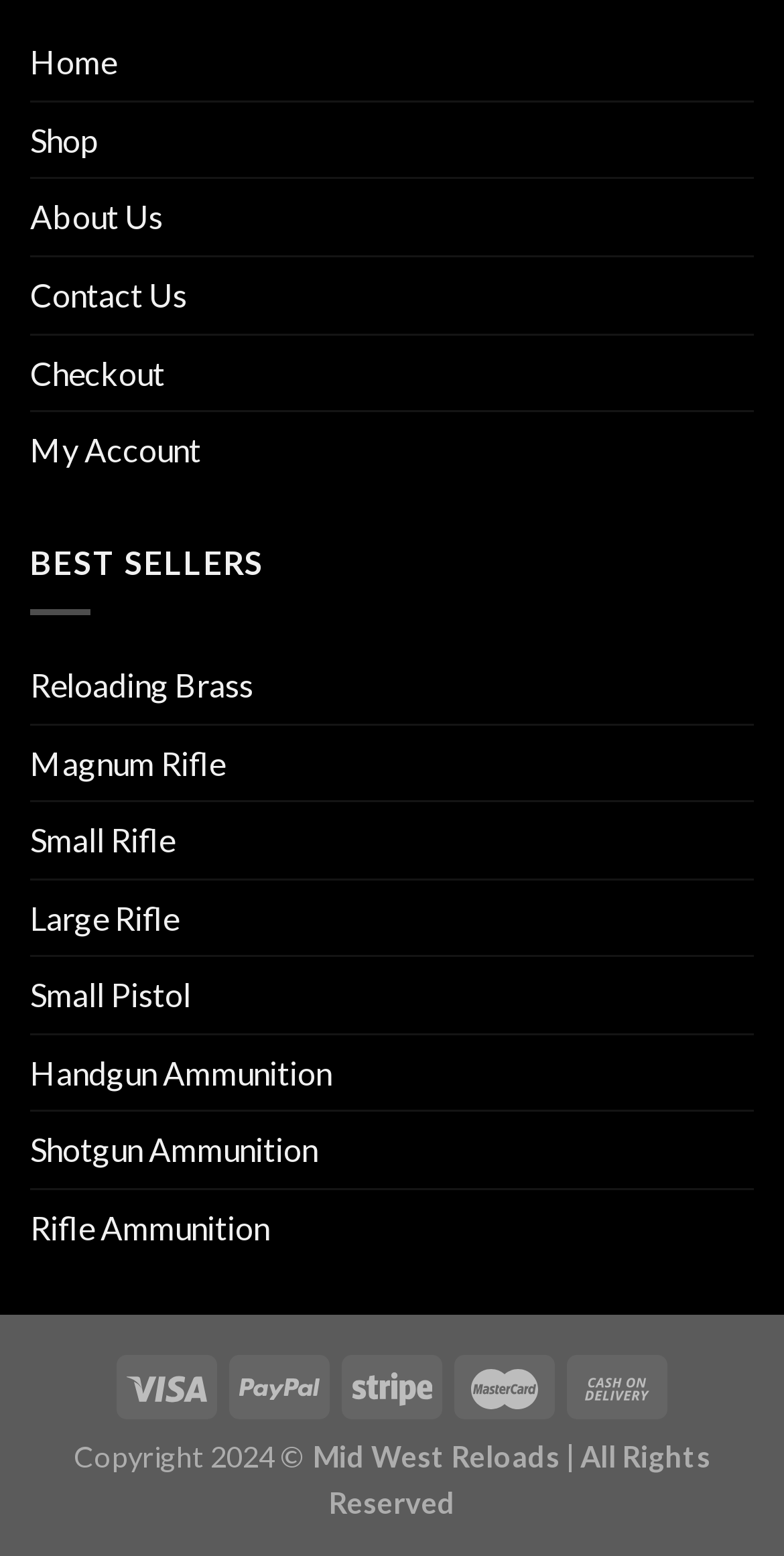Highlight the bounding box coordinates of the element that should be clicked to carry out the following instruction: "check out". The coordinates must be given as four float numbers ranging from 0 to 1, i.e., [left, top, right, bottom].

[0.038, 0.215, 0.21, 0.264]